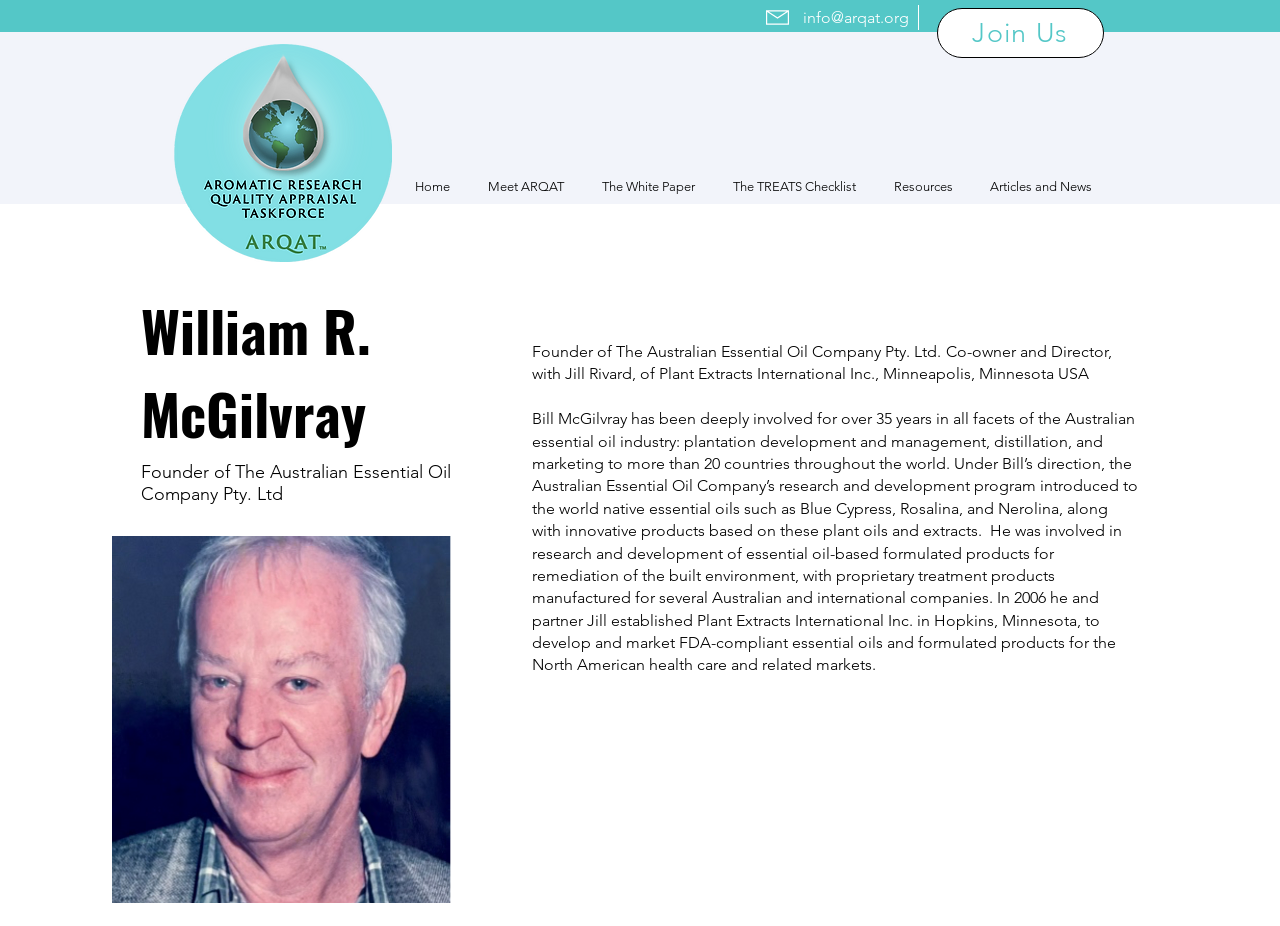Kindly determine the bounding box coordinates for the area that needs to be clicked to execute this instruction: "Click the link to read more about Khloe Kardashian".

None